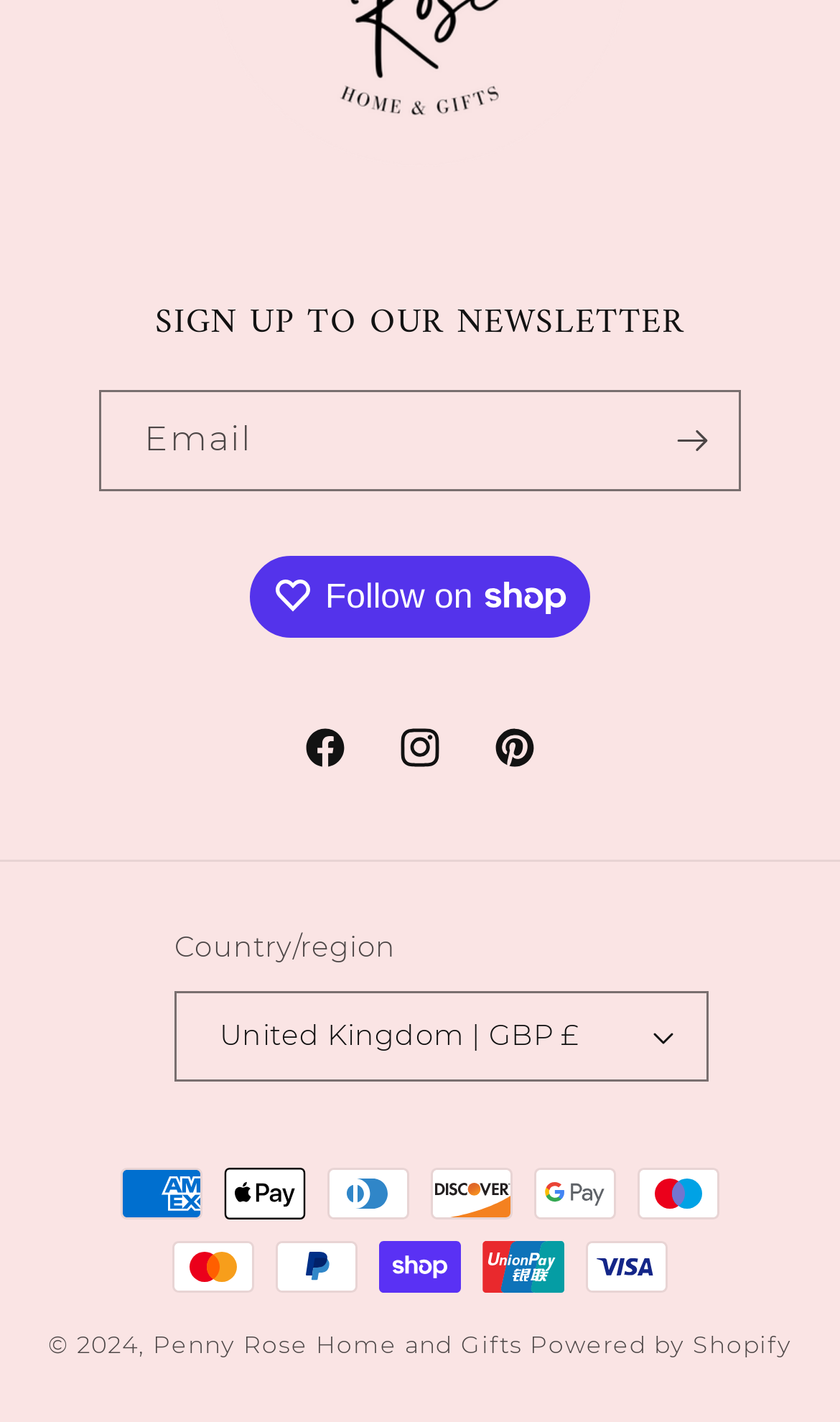Answer in one word or a short phrase: 
What is the purpose of the 'Subscribe' button?

To subscribe to newsletter